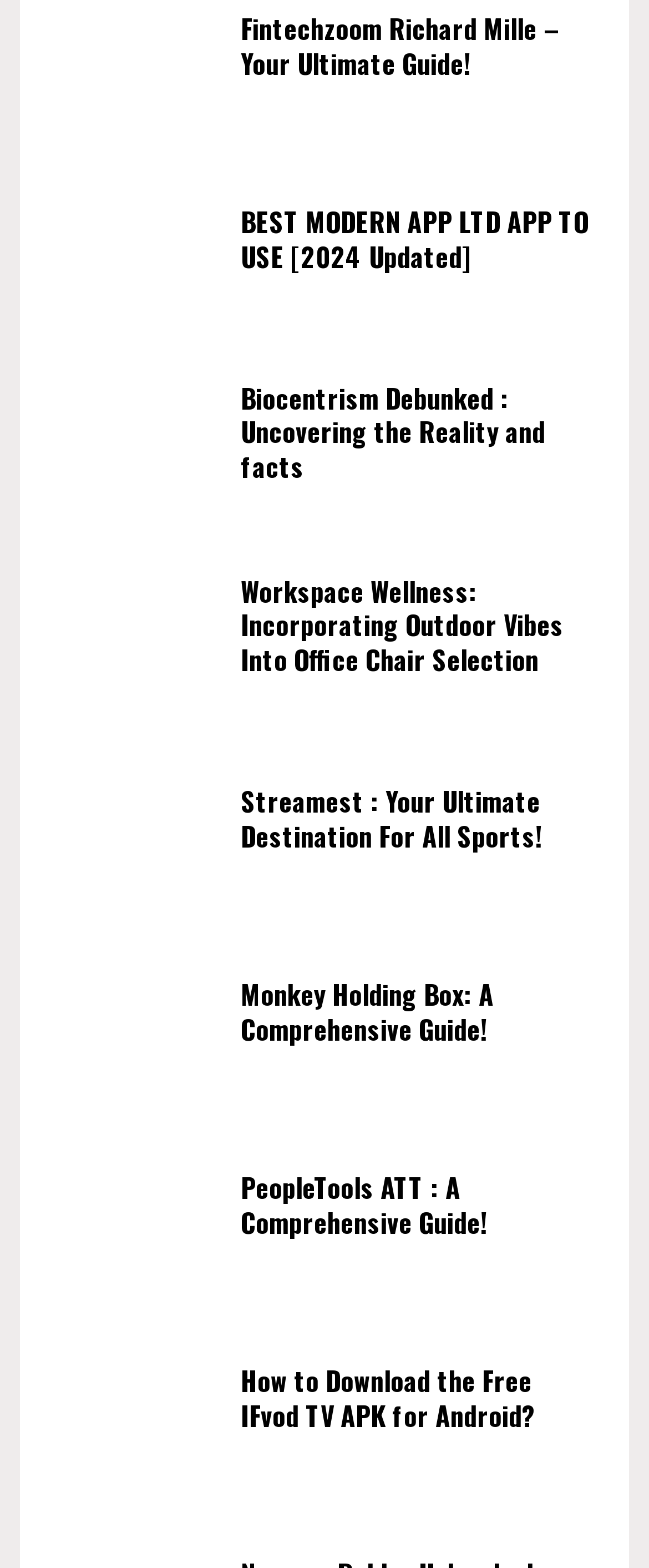Please respond to the question using a single word or phrase:
How many links are on the webpage?

10